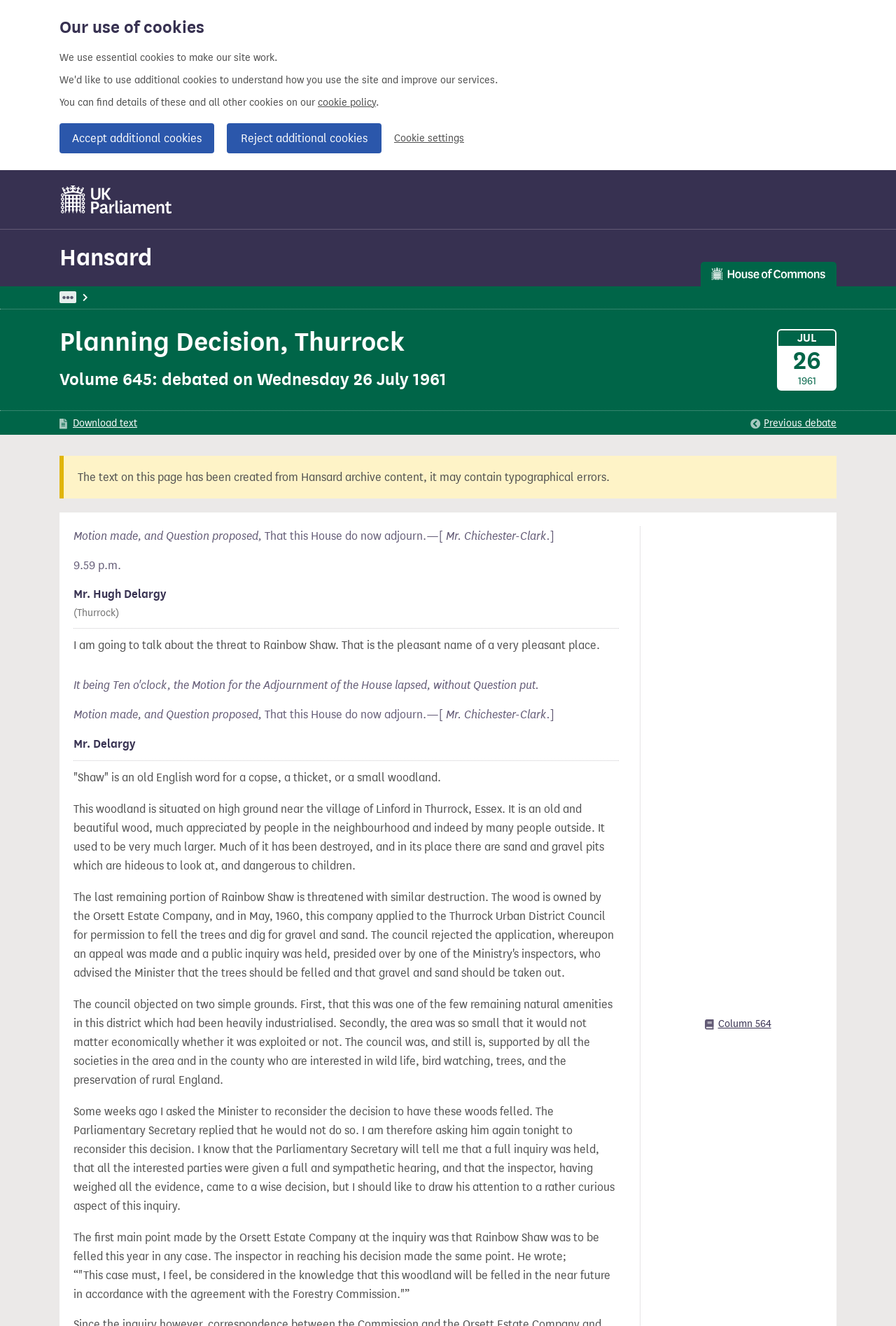Produce an elaborate caption capturing the essence of the webpage.

The webpage is about a planning decision regarding Thurrock, which was debated in the House of Commons on Wednesday, 26 July 1961. At the top of the page, there is a cookie banner with a heading "Our use of cookies" and several links to manage cookie settings. Below the cookie banner, there is a link to "UK Parliament" and a heading "Hansard" with a link to "Hansard" below it.

On the left side of the page, there is a navigation menu with links to "Home", "Hansard", "Commons: 26 July 1961", "Commons Chamber", and "Planning Decision, Thurrock". The main content of the page is about the planning decision, with a heading "Planning Decision, Thurrock" and a subheading "Volume 645: debated on Wednesday 26 July 1961". There are several paragraphs of text discussing the planning decision, including a speech by Mr. Hugh Delargy about the threat to Rainbow Shaw, a woodland area in Thurrock, Essex.

The text is interspersed with links to "Download text", "Previous debate", and "Share this specific contribution". There are also several static text elements with quotes and statements from the debate. At the bottom of the page, there is a link to "Toggle showing location of Column 564". Overall, the page appears to be a transcript of a debate in the House of Commons about a planning decision regarding Thurrock.